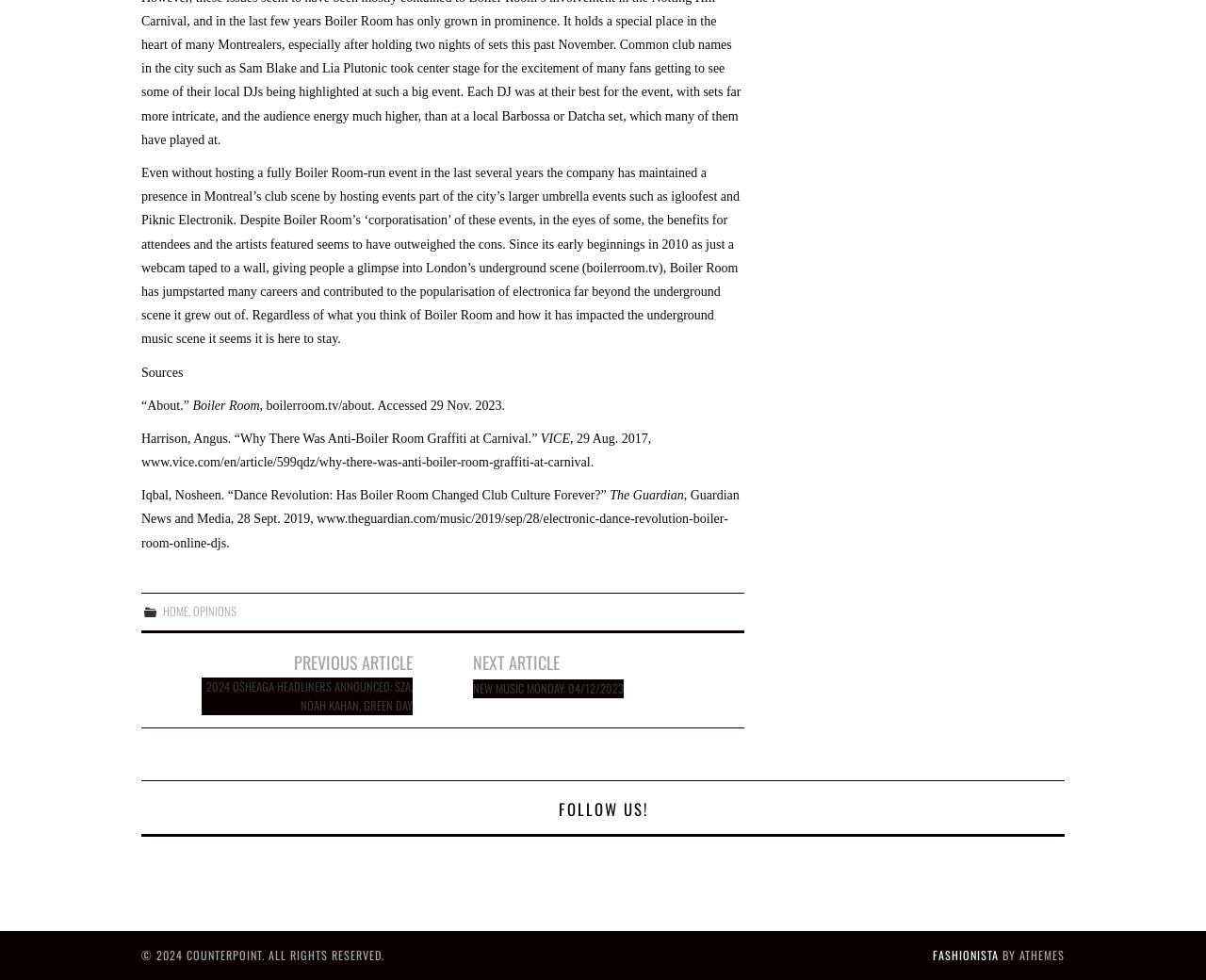What is the topic of the article?
From the image, respond using a single word or phrase.

Boiler Room